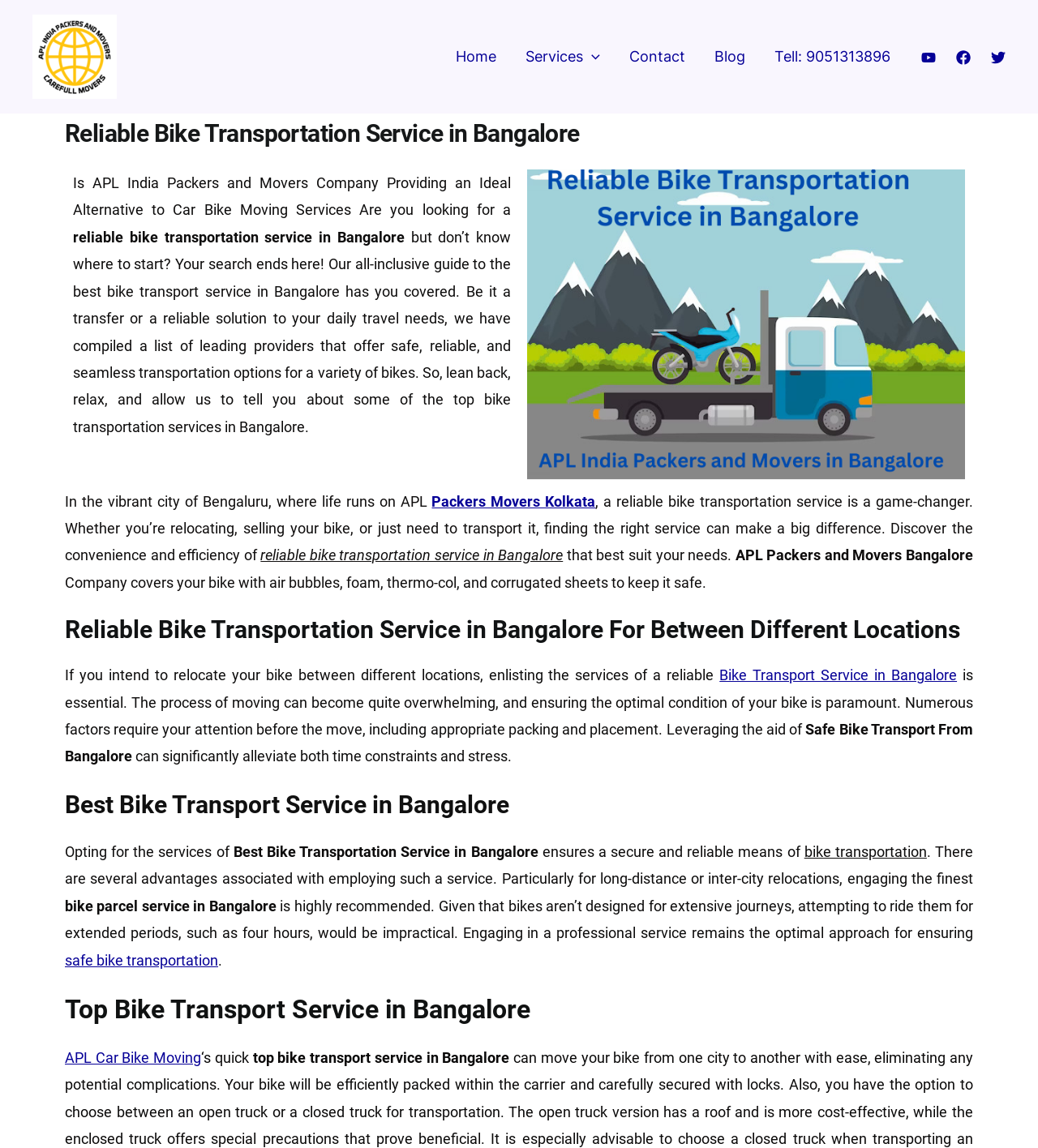Find the bounding box coordinates for the UI element that matches this description: "Blog".

[0.674, 0.039, 0.732, 0.06]